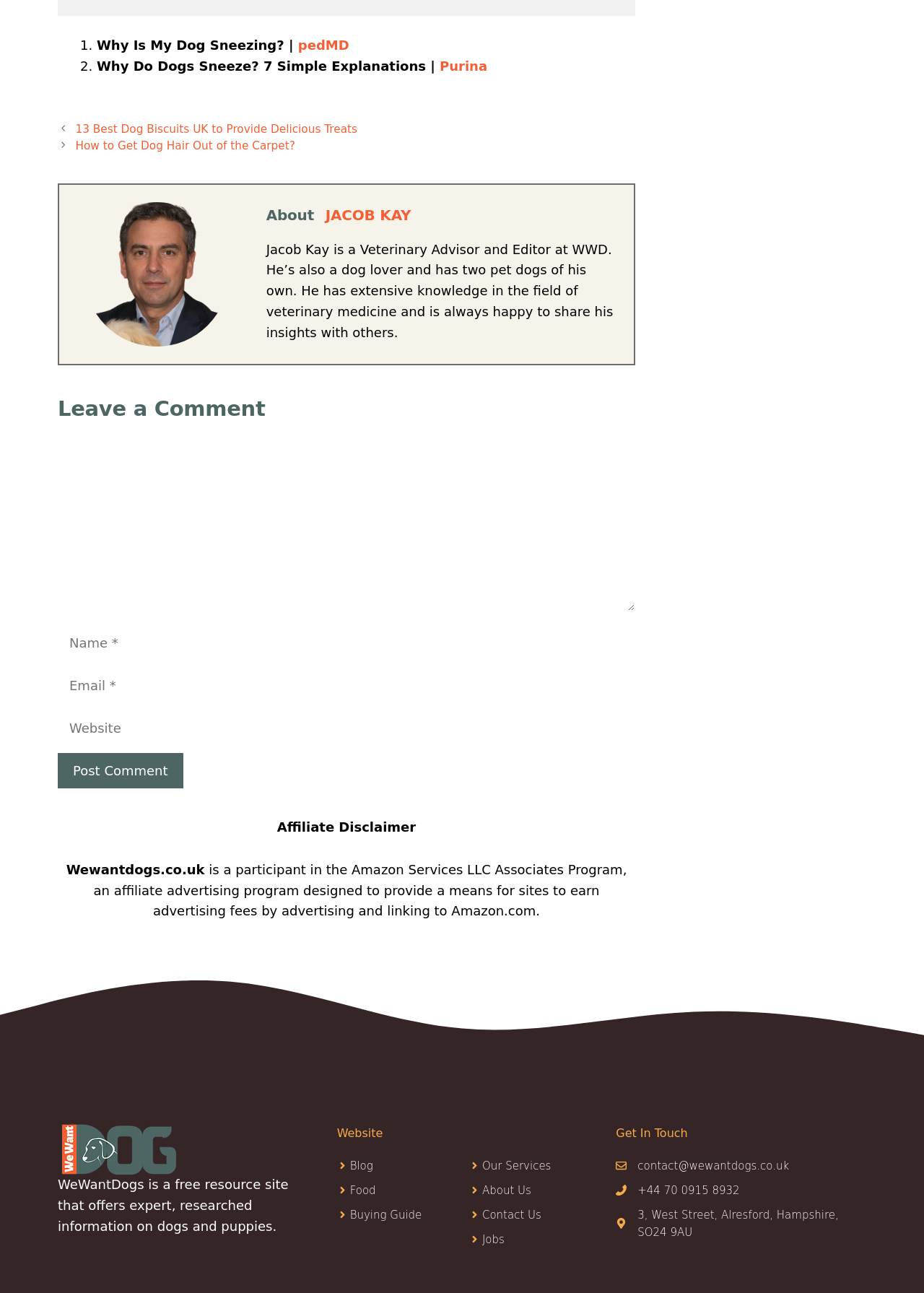Can you pinpoint the bounding box coordinates for the clickable element required for this instruction: "Click the 'pedMD' link"? The coordinates should be four float numbers between 0 and 1, i.e., [left, top, right, bottom].

[0.323, 0.029, 0.378, 0.041]